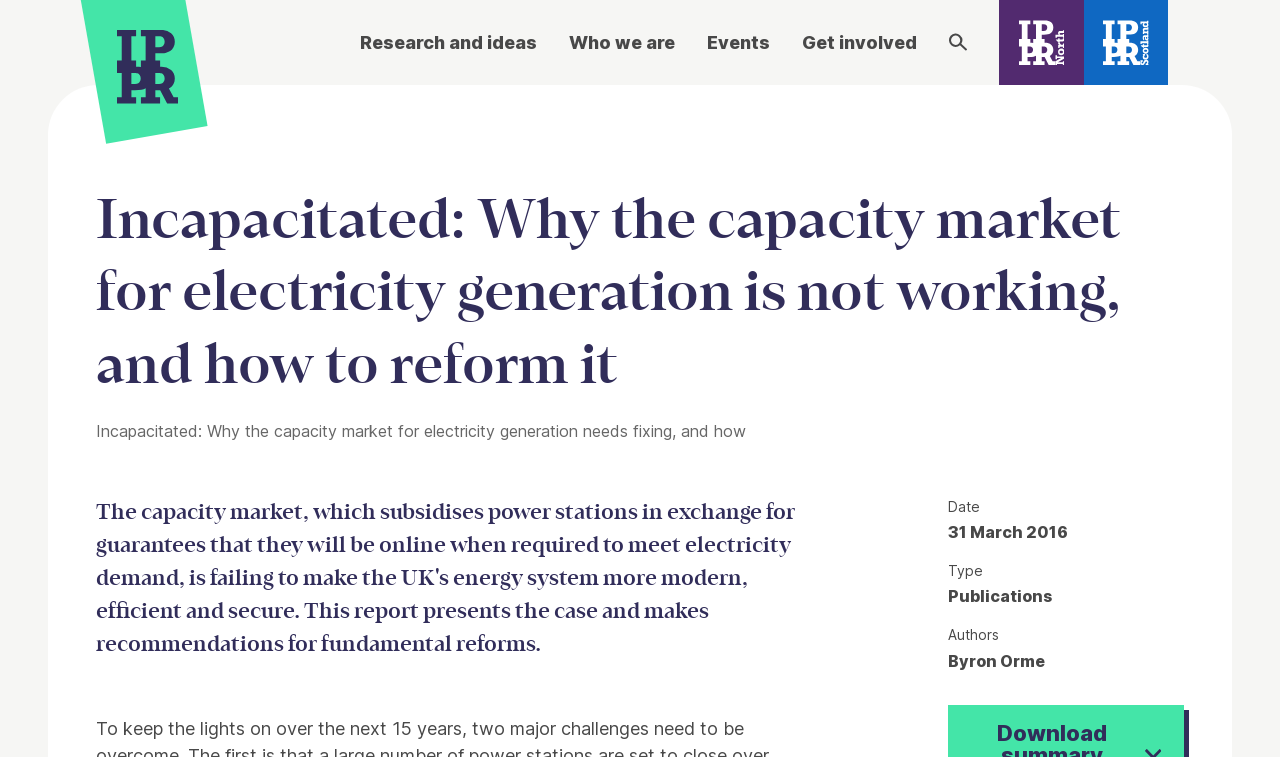Please find the bounding box coordinates of the element that you should click to achieve the following instruction: "read about the authors". The coordinates should be presented as four float numbers between 0 and 1: [left, top, right, bottom].

[0.741, 0.828, 0.78, 0.85]